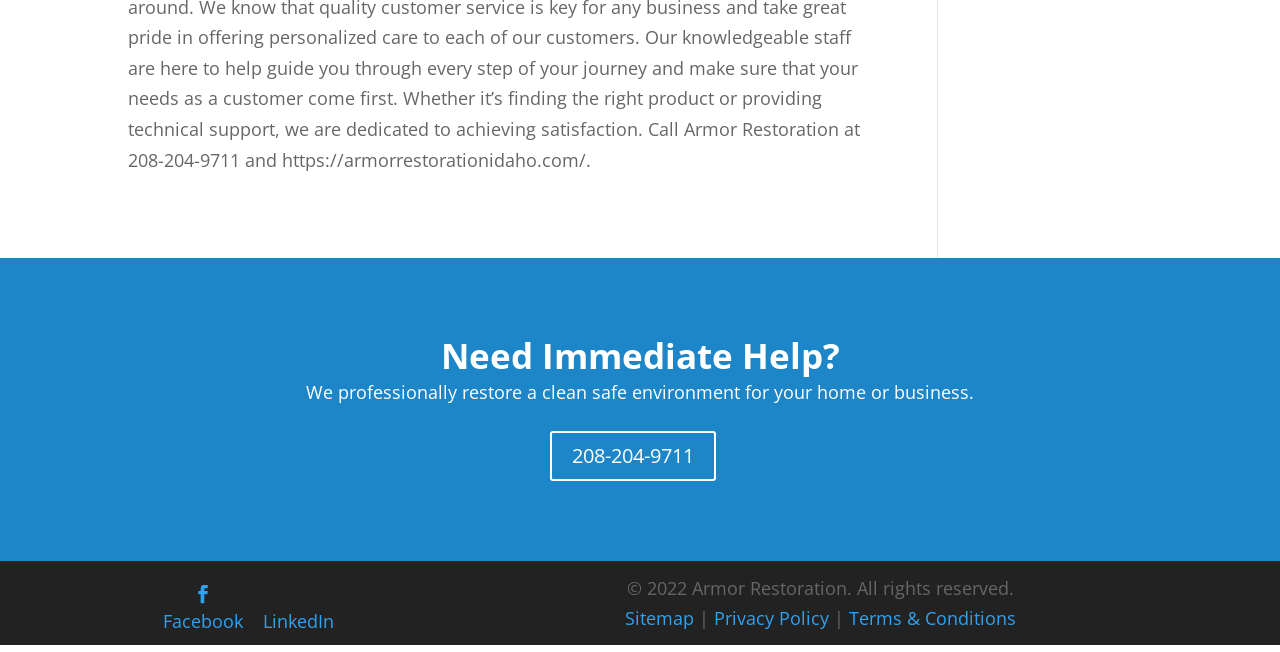Please provide the bounding box coordinate of the region that matches the element description: Privacy Policy. Coordinates should be in the format (top-left x, top-left y, bottom-right x, bottom-right y) and all values should be between 0 and 1.

[0.557, 0.93, 0.647, 0.966]